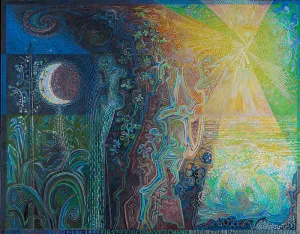What is John Craxton known for?
Can you give a detailed and elaborate answer to the question?

The caption states that John Craxton is known for his ability to evoke deep emotion and contemplation through his works, which is reflected in 'Landscape with the Elements' that captures a sense of harmony between different elements of nature.